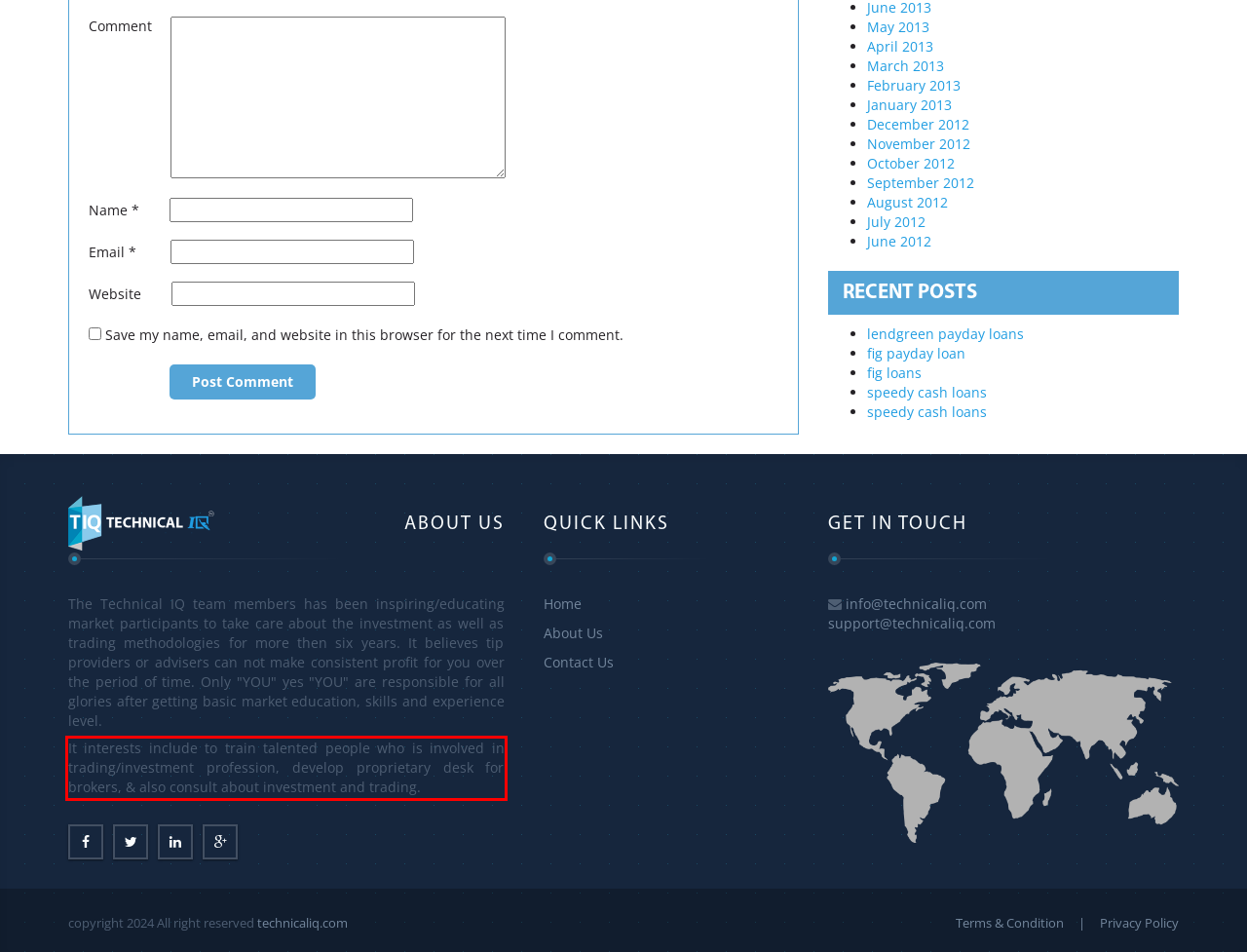Analyze the screenshot of the webpage that features a red bounding box and recognize the text content enclosed within this red bounding box.

It interests include to train talented people who is involved in trading/investment profession, develop proprietary desk for brokers, & also consult about investment and trading.